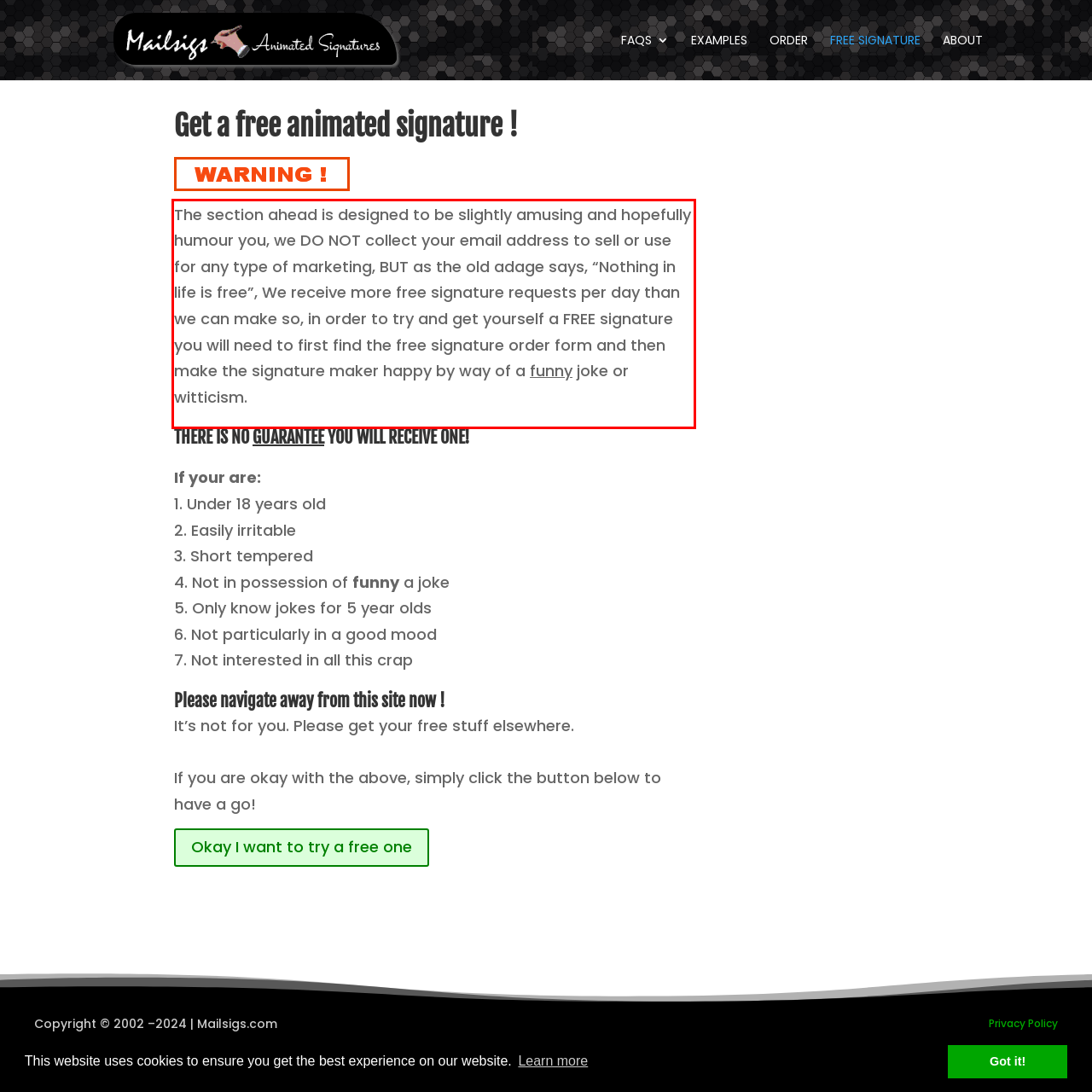Extract and provide the text found inside the red rectangle in the screenshot of the webpage.

The section ahead is designed to be slightly amusing and hopefully humour you, we DO NOT collect your email address to sell or use for any type of marketing, BUT as the old adage says, “Nothing in life is free”, We receive more free signature requests per day than we can make so, in order to try and get yourself a FREE signature you will need to first find the free signature order form and then make the signature maker happy by way of a funny joke or witticism.